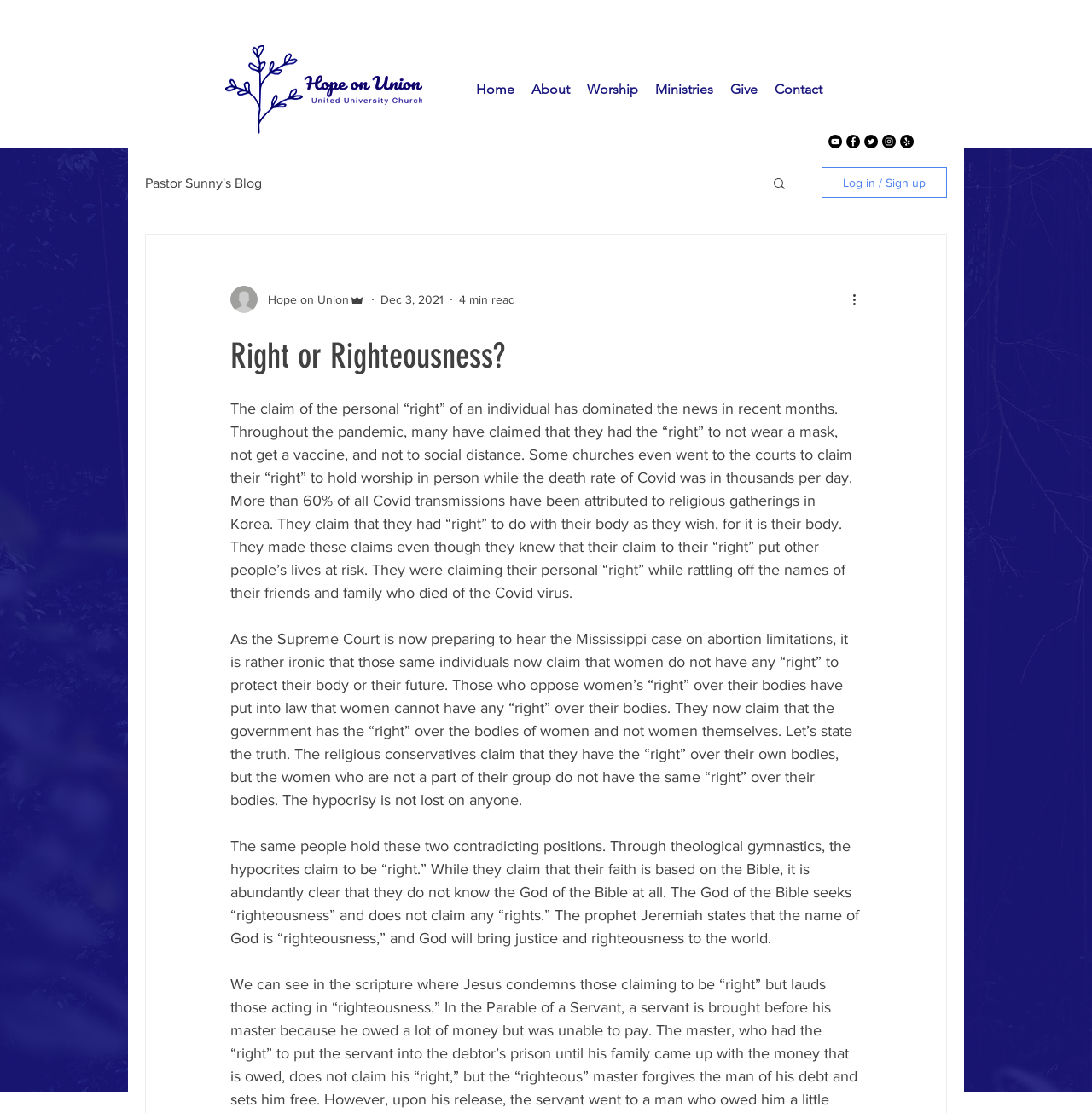Using the details from the image, please elaborate on the following question: What is the author's tone towards religious conservatives?

The author's tone towards religious conservatives is critical, as they accuse them of hypocrisy and selectively applying their beliefs to justify their own actions while denying others the same rights, as evident from the language and tone used in the article.